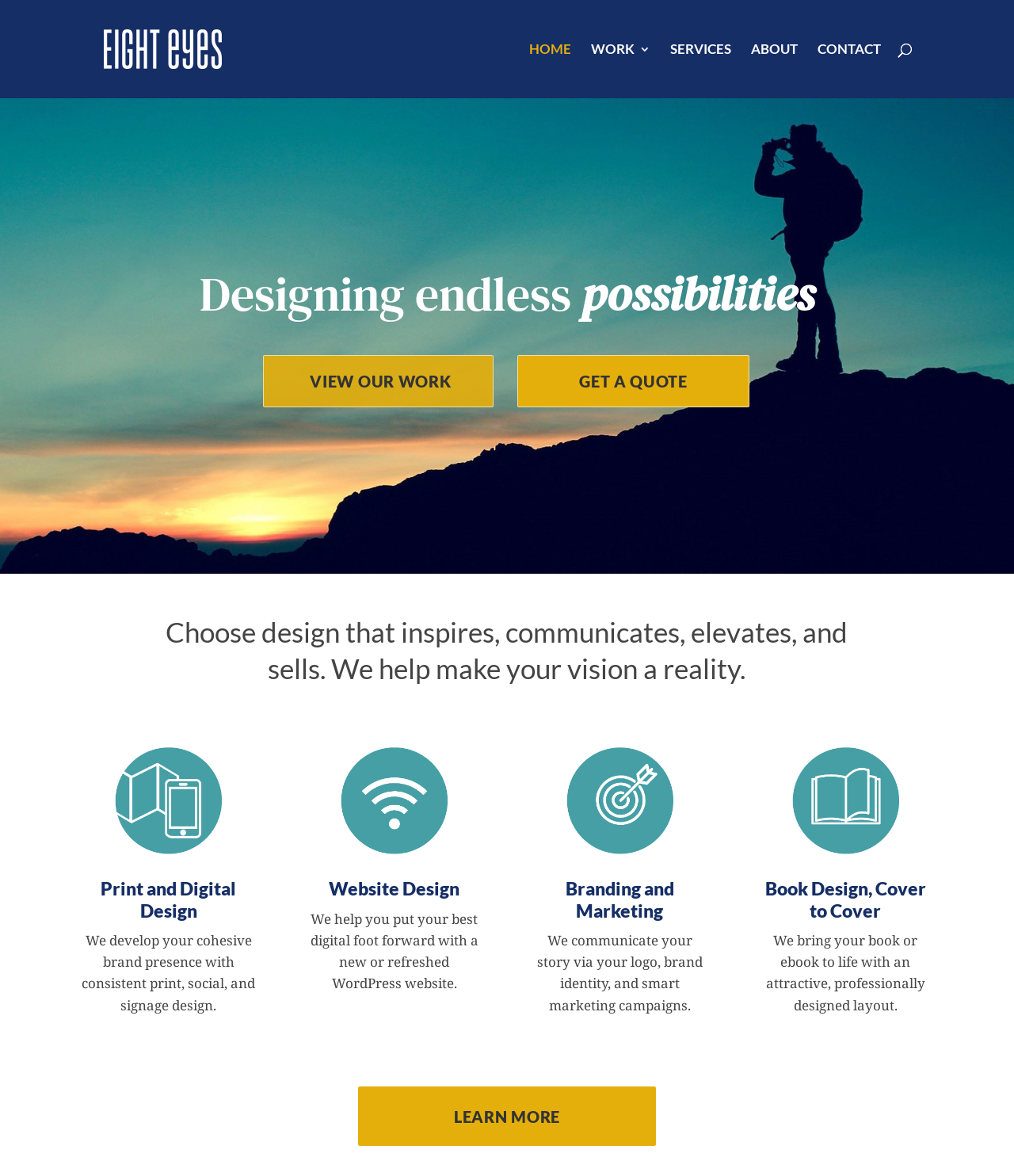Identify the bounding box coordinates for the element you need to click to achieve the following task: "Learn more about book design". The coordinates must be four float values ranging from 0 to 1, formatted as [left, top, right, bottom].

[0.353, 0.924, 0.647, 0.974]